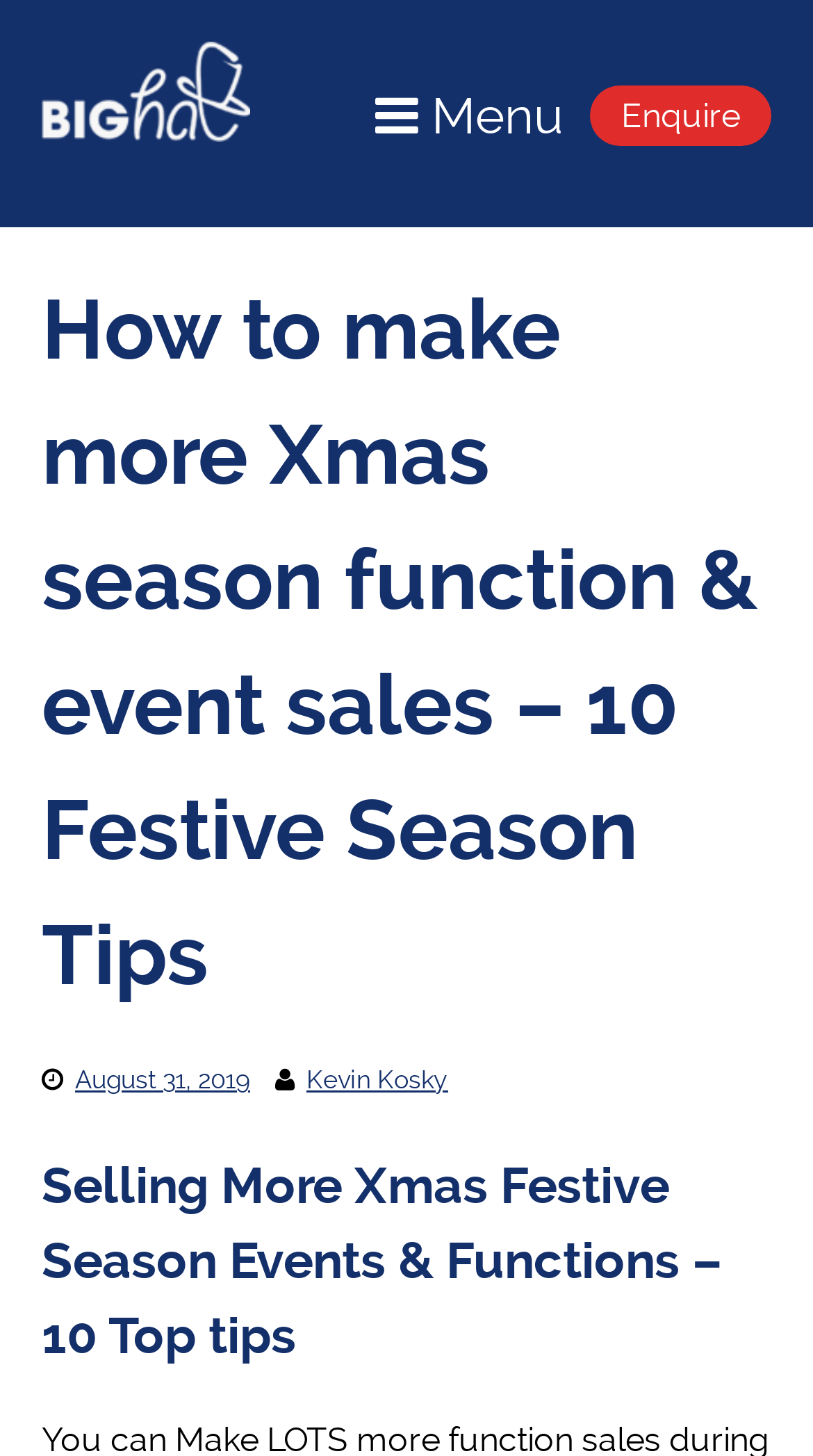Answer the question using only a single word or phrase: 
What is the main section of the webpage?

Article content